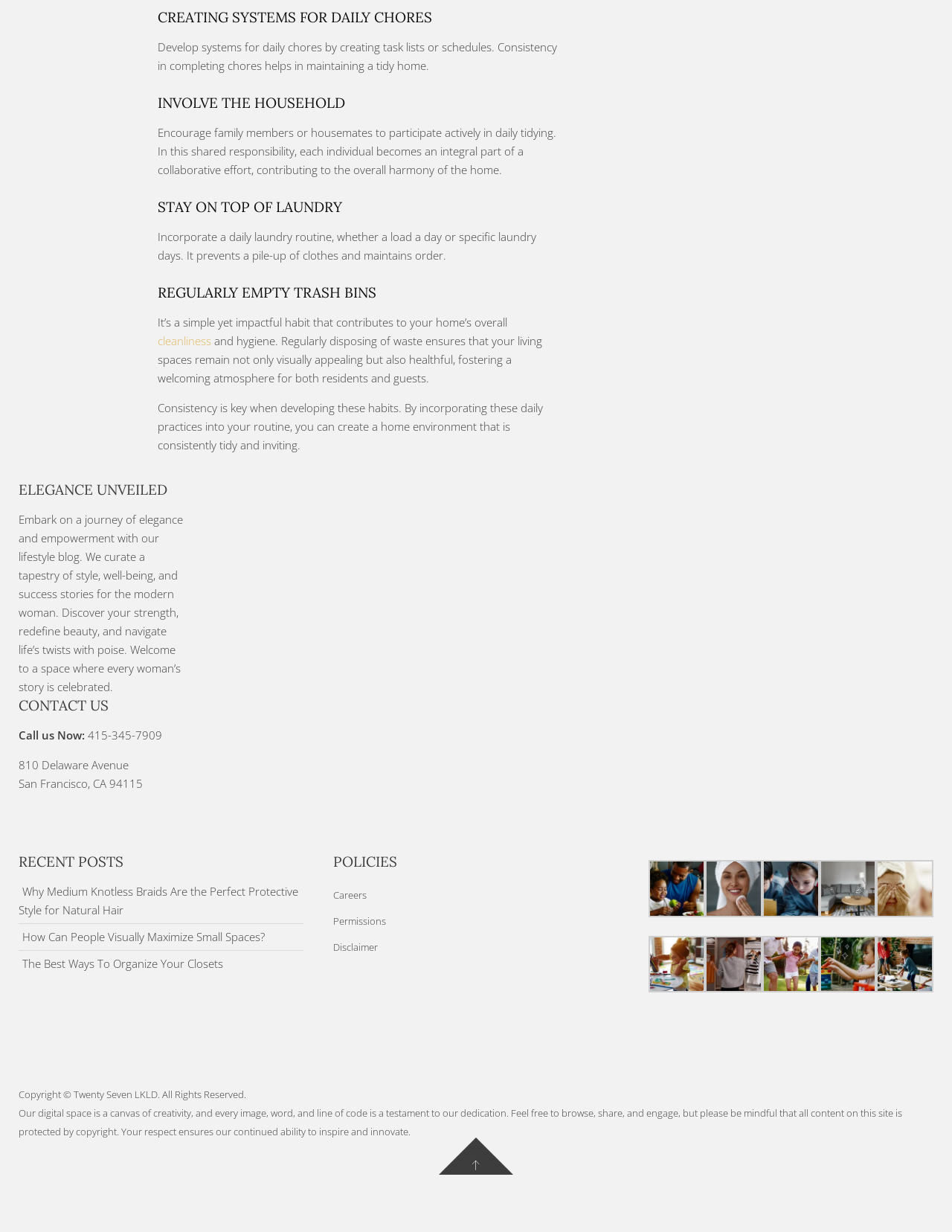Can you identify the bounding box coordinates of the clickable region needed to carry out this instruction: 'Contact us by phone'? The coordinates should be four float numbers within the range of 0 to 1, stated as [left, top, right, bottom].

[0.089, 0.591, 0.17, 0.603]